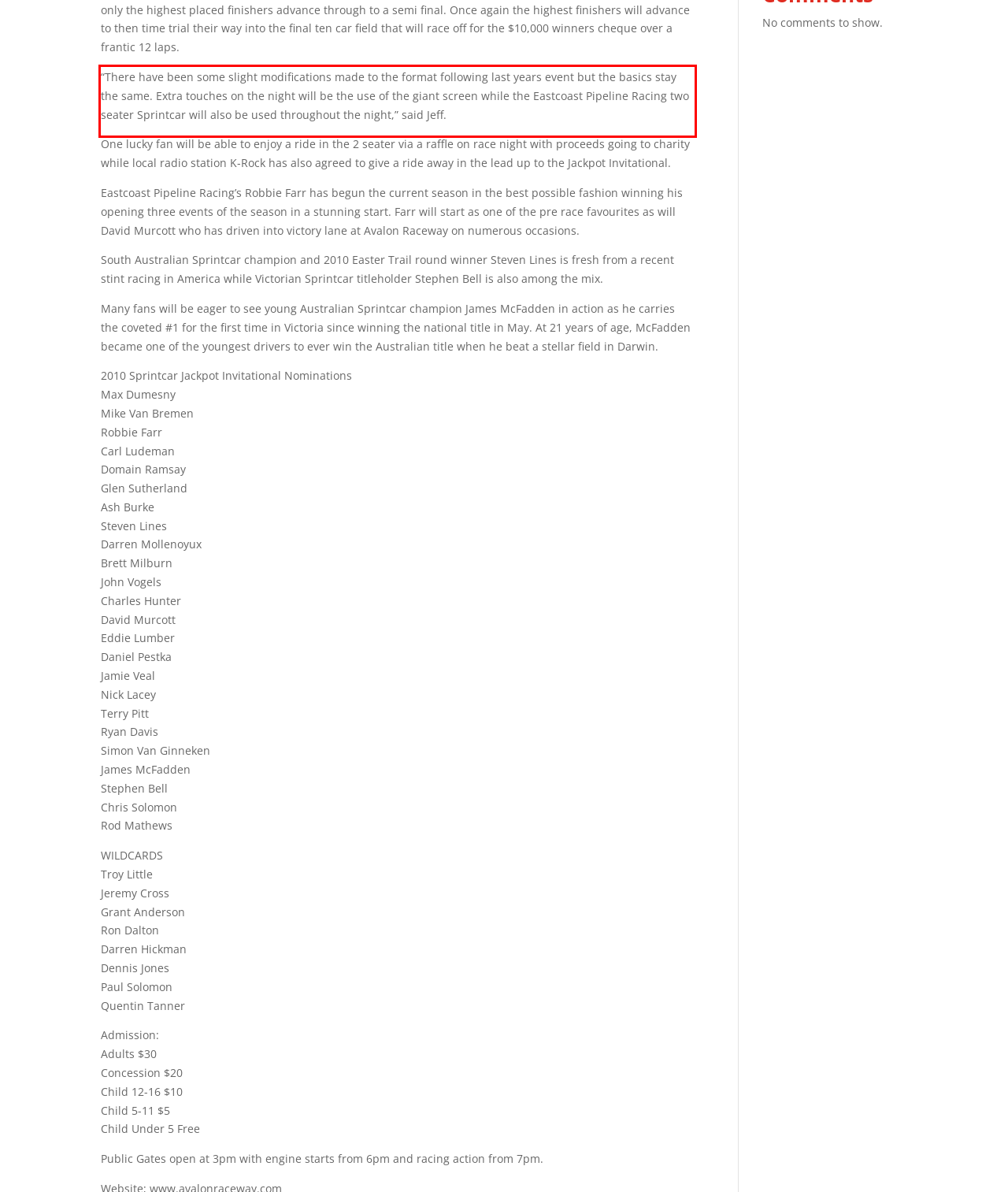With the provided screenshot of a webpage, locate the red bounding box and perform OCR to extract the text content inside it.

“There have been some slight modifications made to the format following last years event but the basics stay the same. Extra touches on the night will be the use of the giant screen while the Eastcoast Pipeline Racing two seater Sprintcar will also be used throughout the night,” said Jeff.